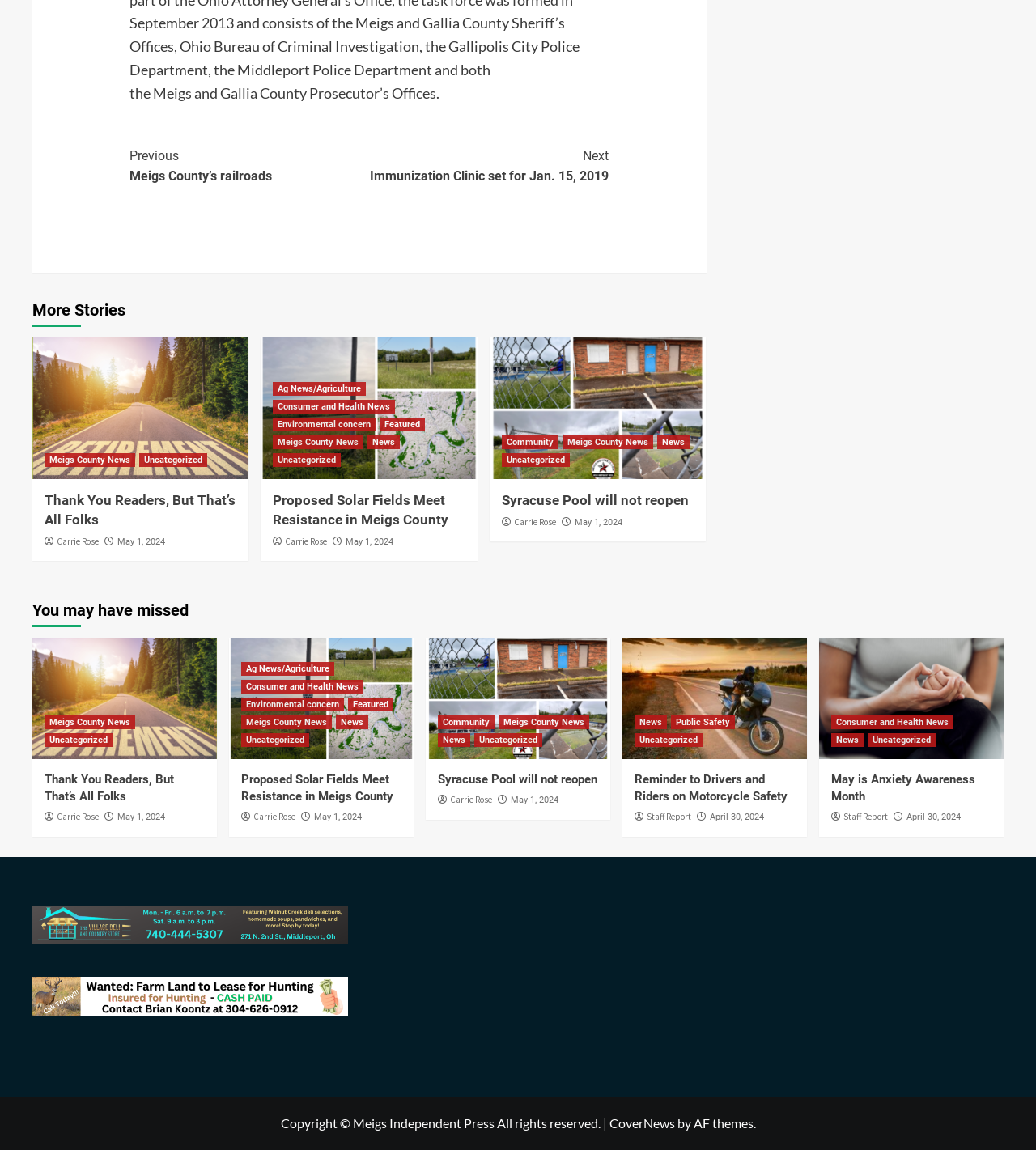Locate the bounding box coordinates of the clickable region to complete the following instruction: "View 'Proposed Solar Fields Meet Resistance in Meigs County'."

[0.264, 0.428, 0.433, 0.459]